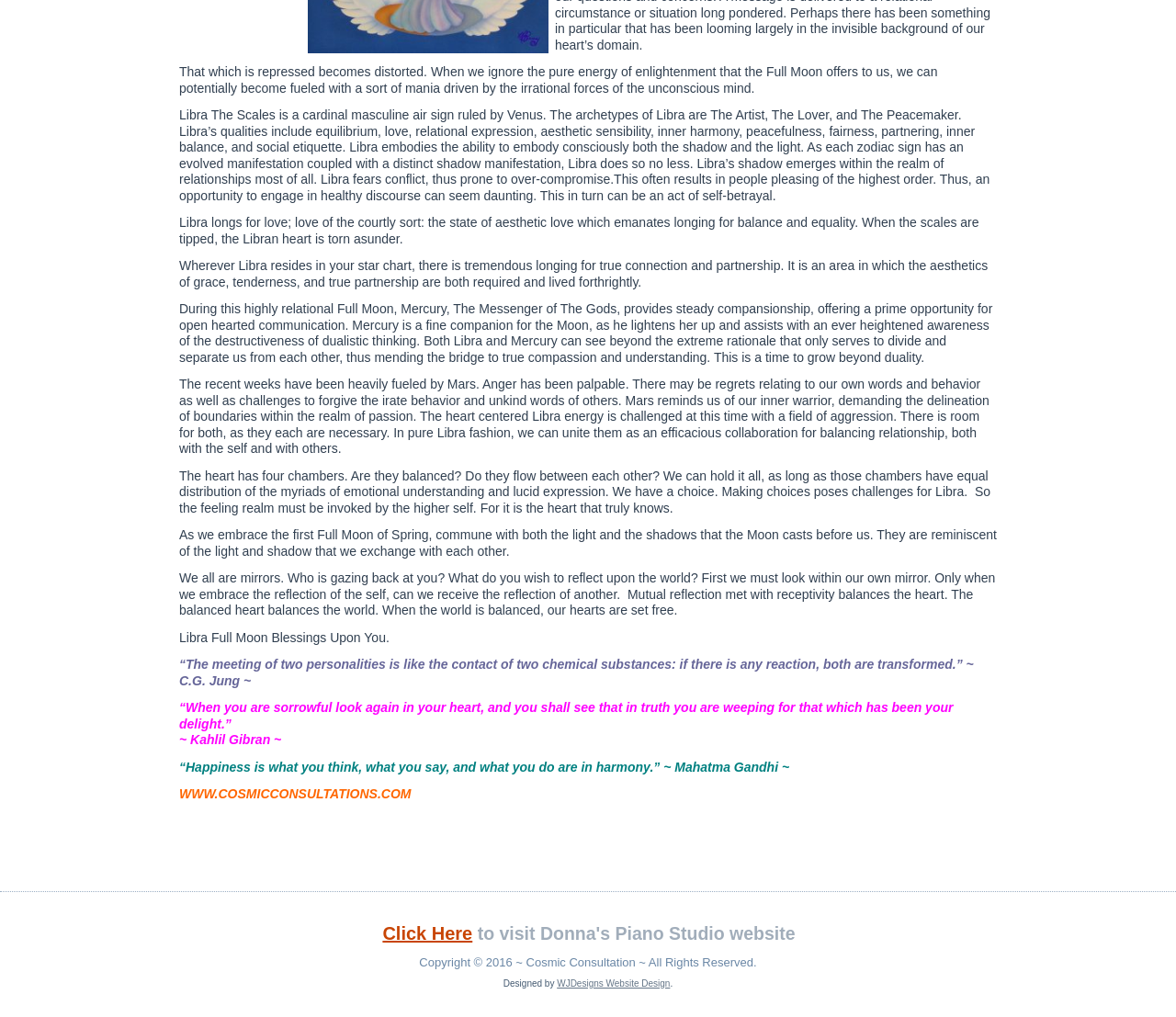Using the element description provided, determine the bounding box coordinates in the format (top-left x, top-left y, bottom-right x, bottom-right y). Ensure that all values are floating point numbers between 0 and 1. Element description: WJDesigns Website Design

[0.474, 0.962, 0.57, 0.972]